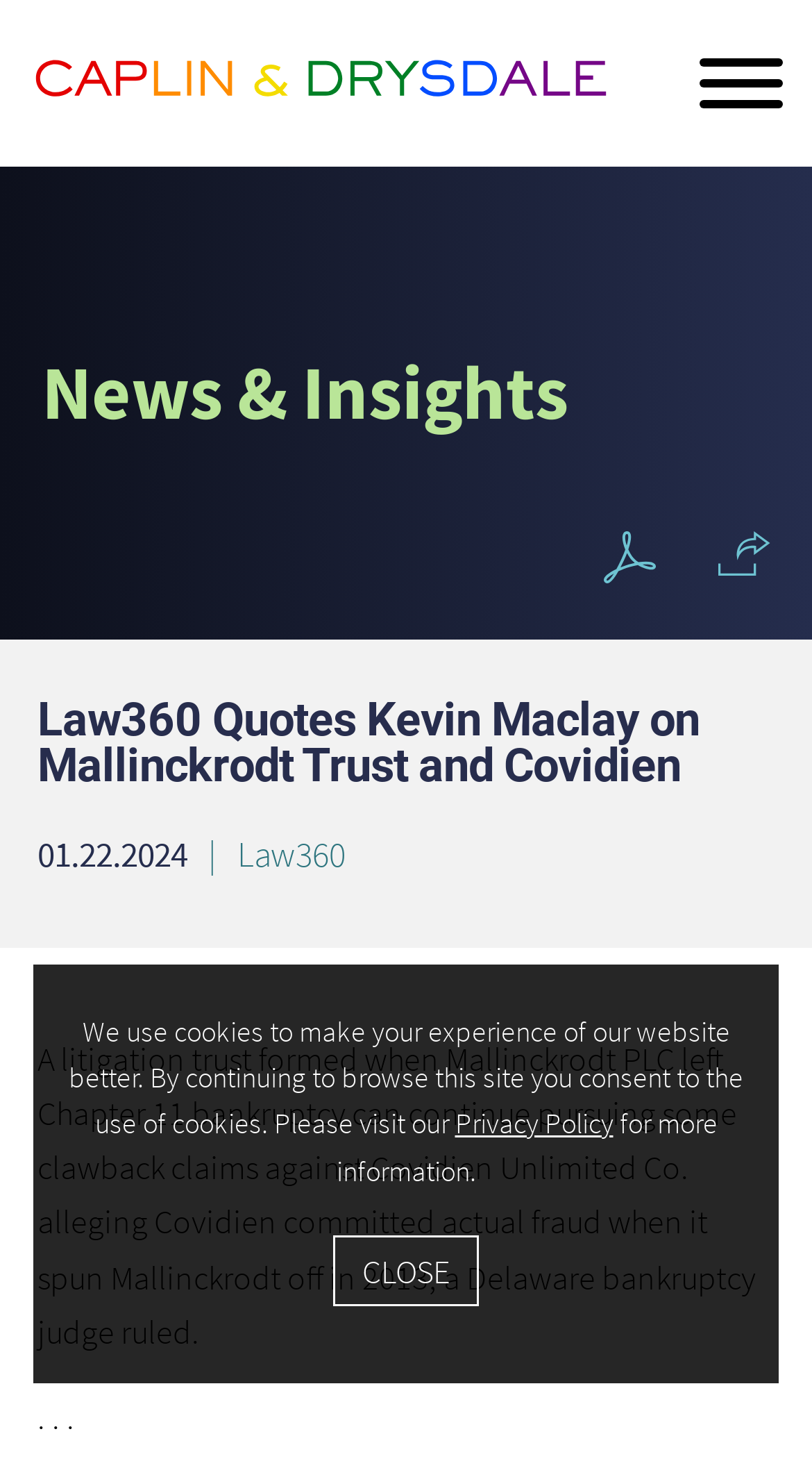Provide a brief response to the question below using one word or phrase:
What is the name of the law firm?

Caplin & Drysdale